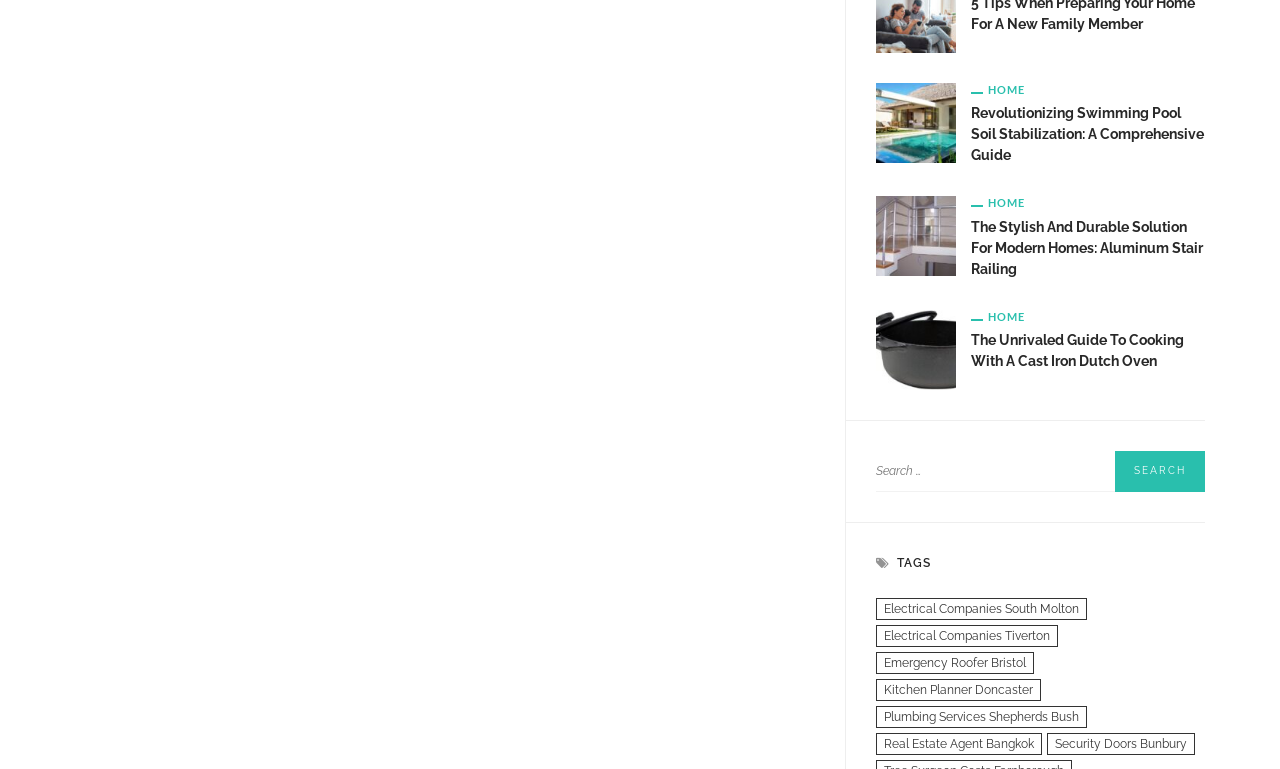Could you indicate the bounding box coordinates of the region to click in order to complete this instruction: "Search for something".

[0.684, 0.586, 0.941, 0.639]